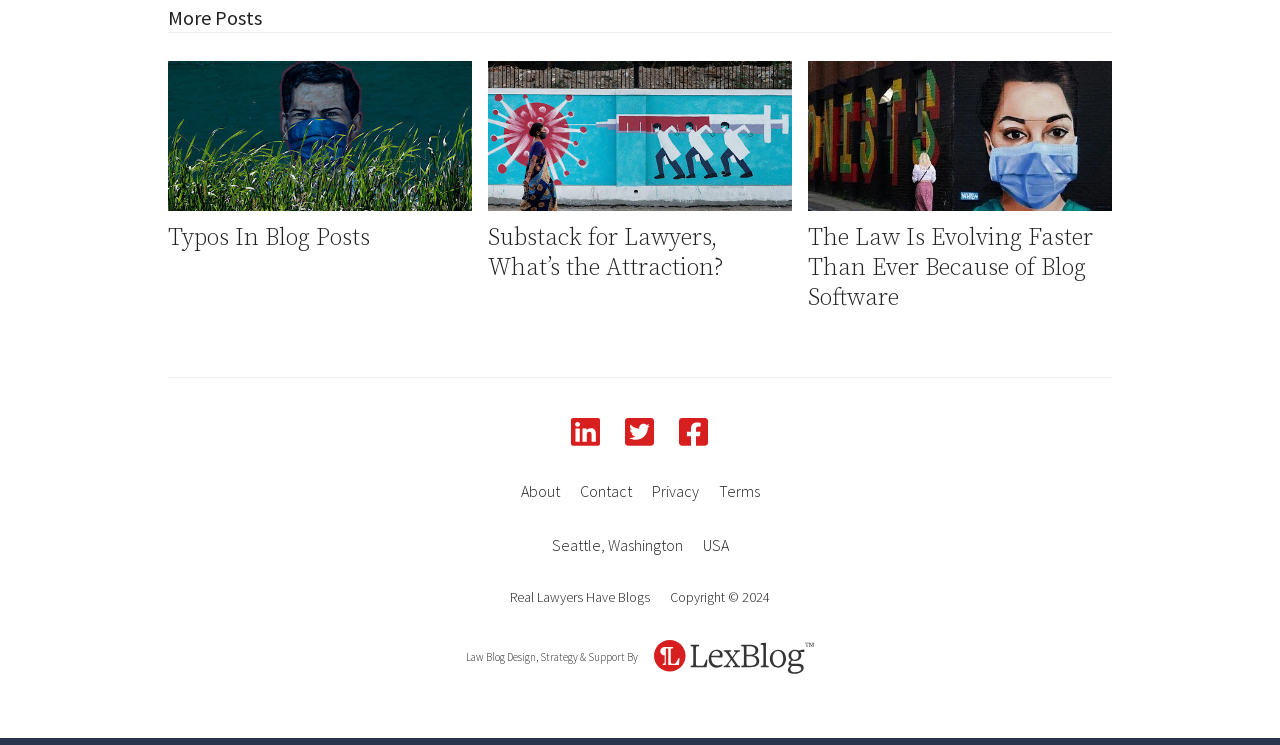Specify the bounding box coordinates of the element's region that should be clicked to achieve the following instruction: "Click on 'More Posts'". The bounding box coordinates consist of four float numbers between 0 and 1, in the format [left, top, right, bottom].

[0.131, 0.007, 0.205, 0.04]